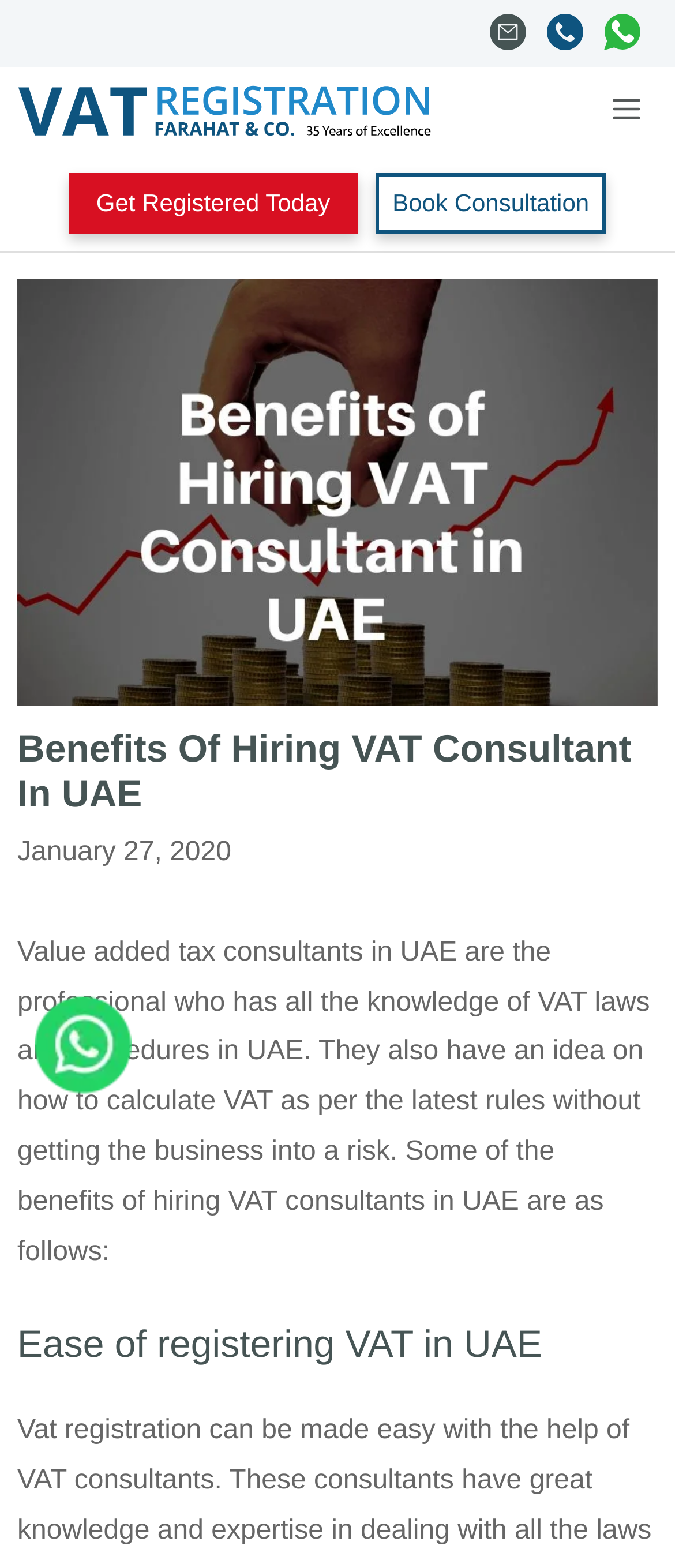Determine the bounding box coordinates of the UI element described below. Use the format (top-left x, top-left y, bottom-right x, bottom-right y) with floating point numbers between 0 and 1: Book Consultation

[0.556, 0.11, 0.898, 0.149]